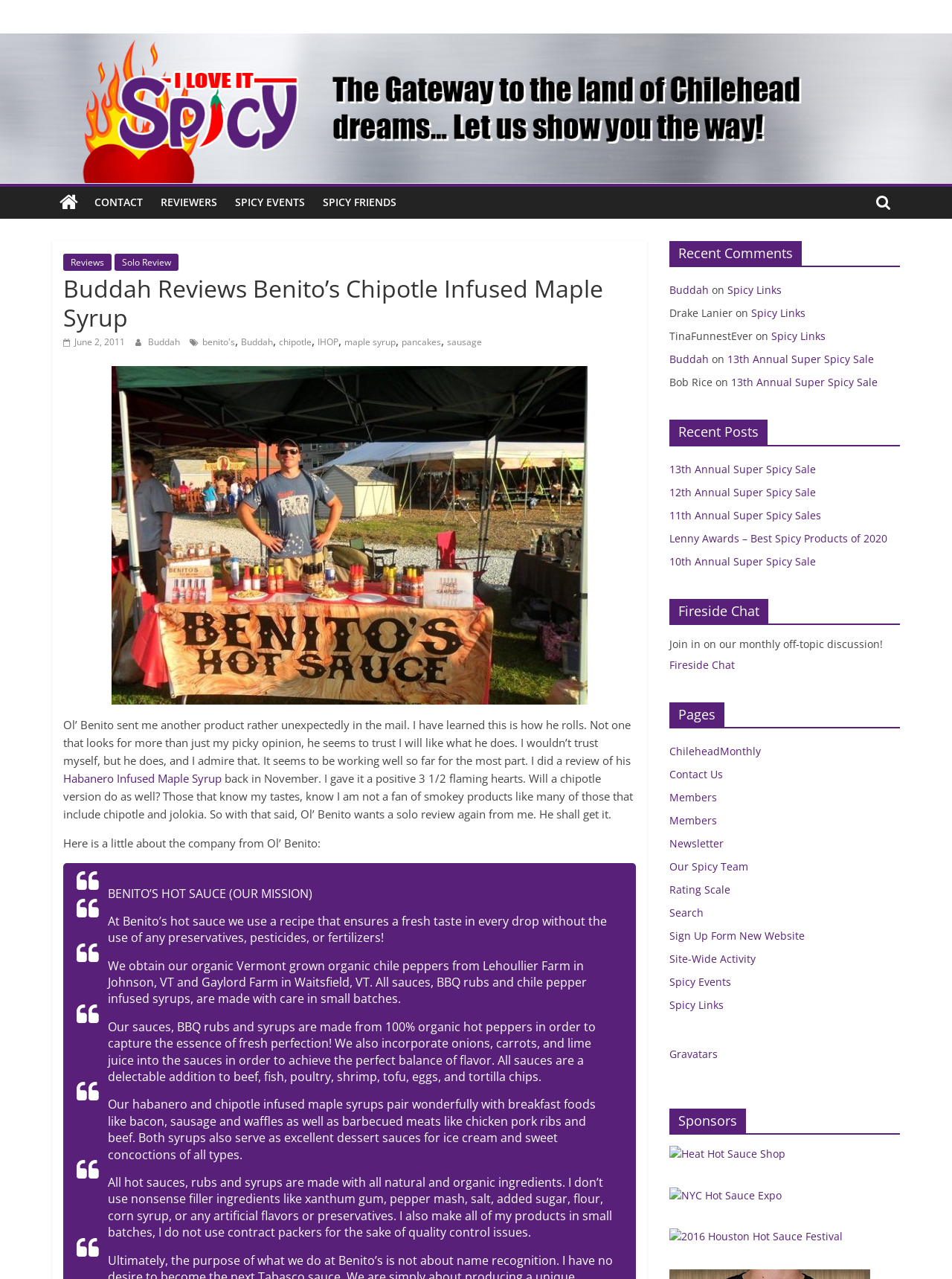Highlight the bounding box coordinates of the element you need to click to perform the following instruction: "Click on the 'CONTACT' link."

[0.09, 0.146, 0.159, 0.171]